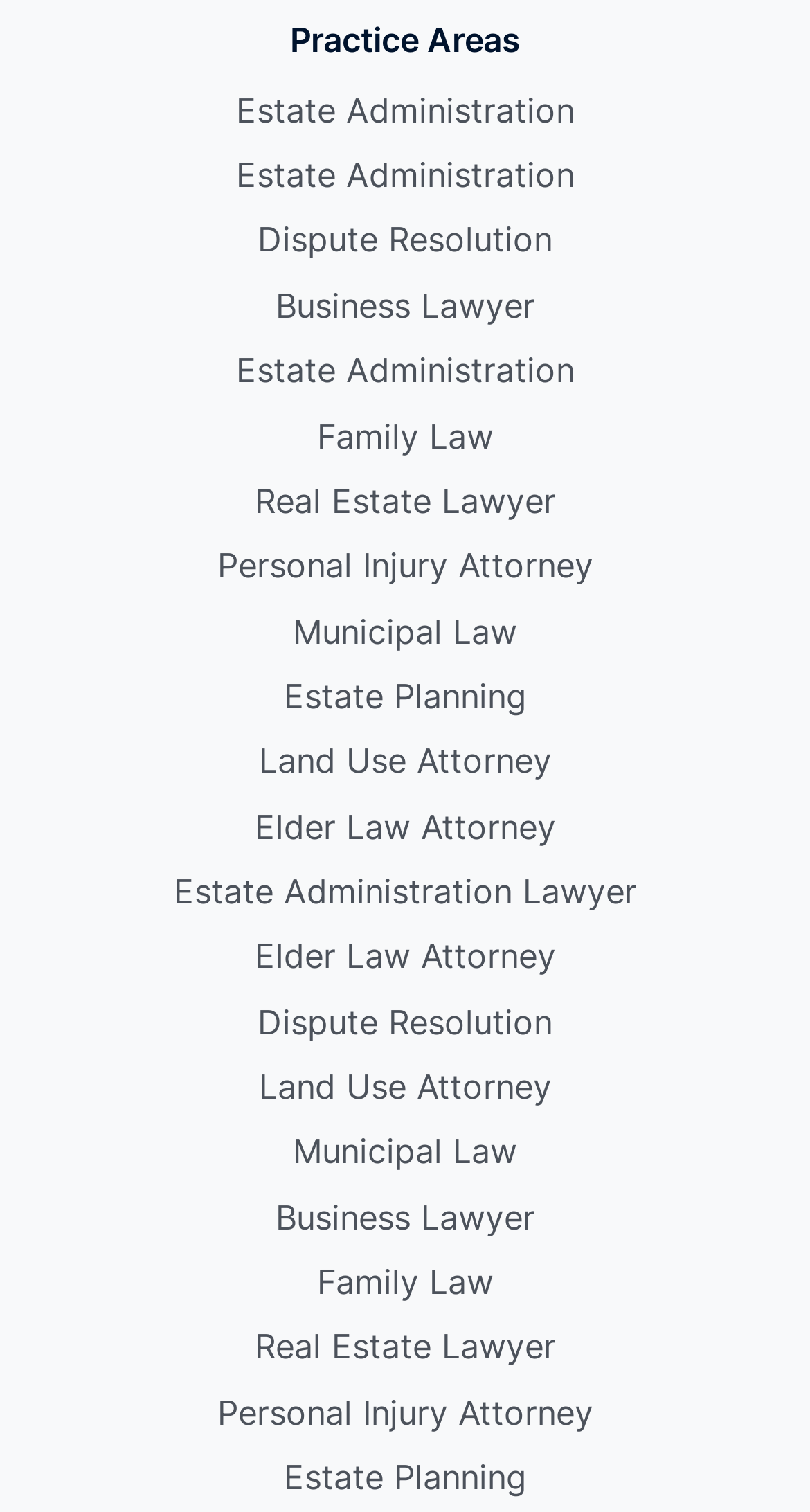Please find the bounding box coordinates of the element that must be clicked to perform the given instruction: "Check Personal Injury Attorney". The coordinates should be four float numbers from 0 to 1, i.e., [left, top, right, bottom].

[0.268, 0.357, 0.732, 0.393]